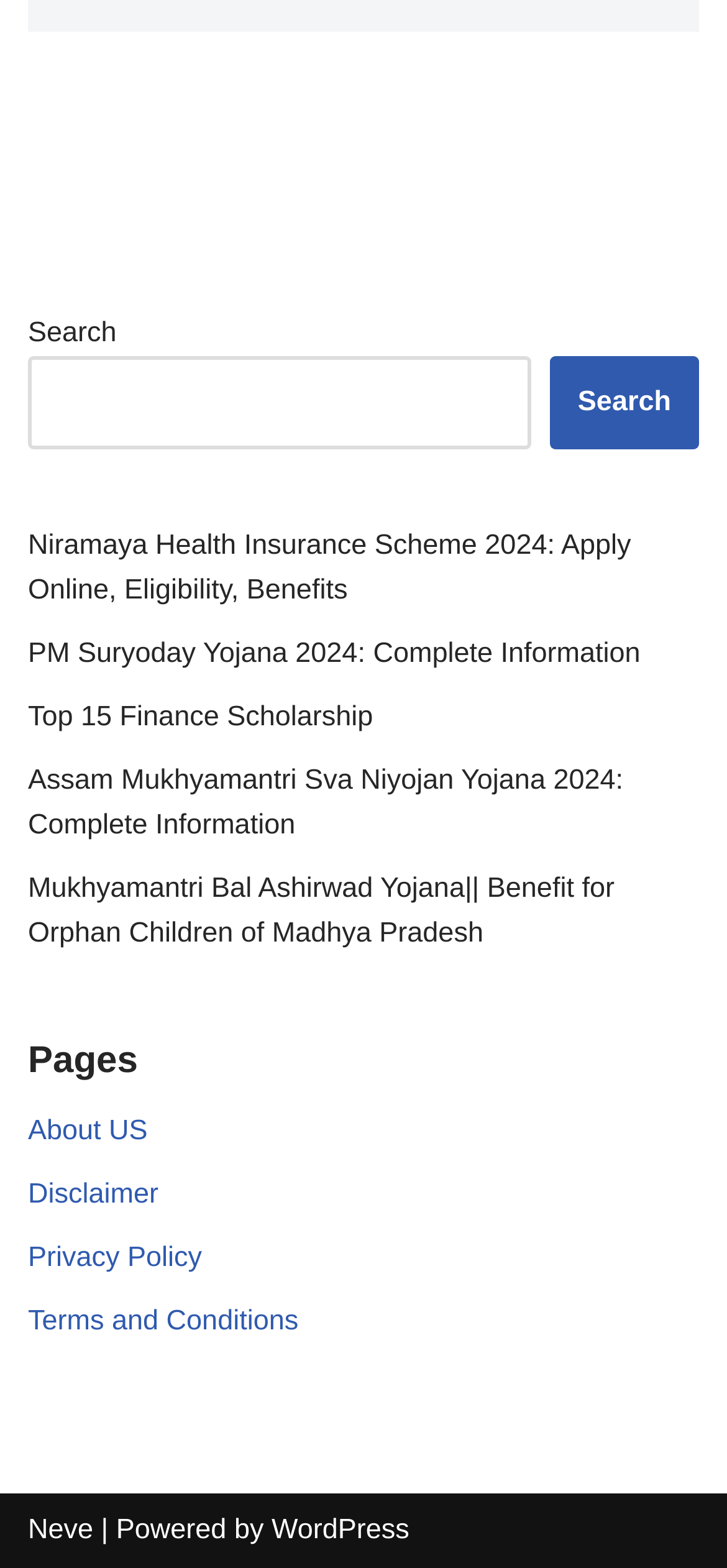Bounding box coordinates are specified in the format (top-left x, top-left y, bottom-right x, bottom-right y). All values are floating point numbers bounded between 0 and 1. Please provide the bounding box coordinate of the region this sentence describes: About US

[0.038, 0.711, 0.203, 0.732]